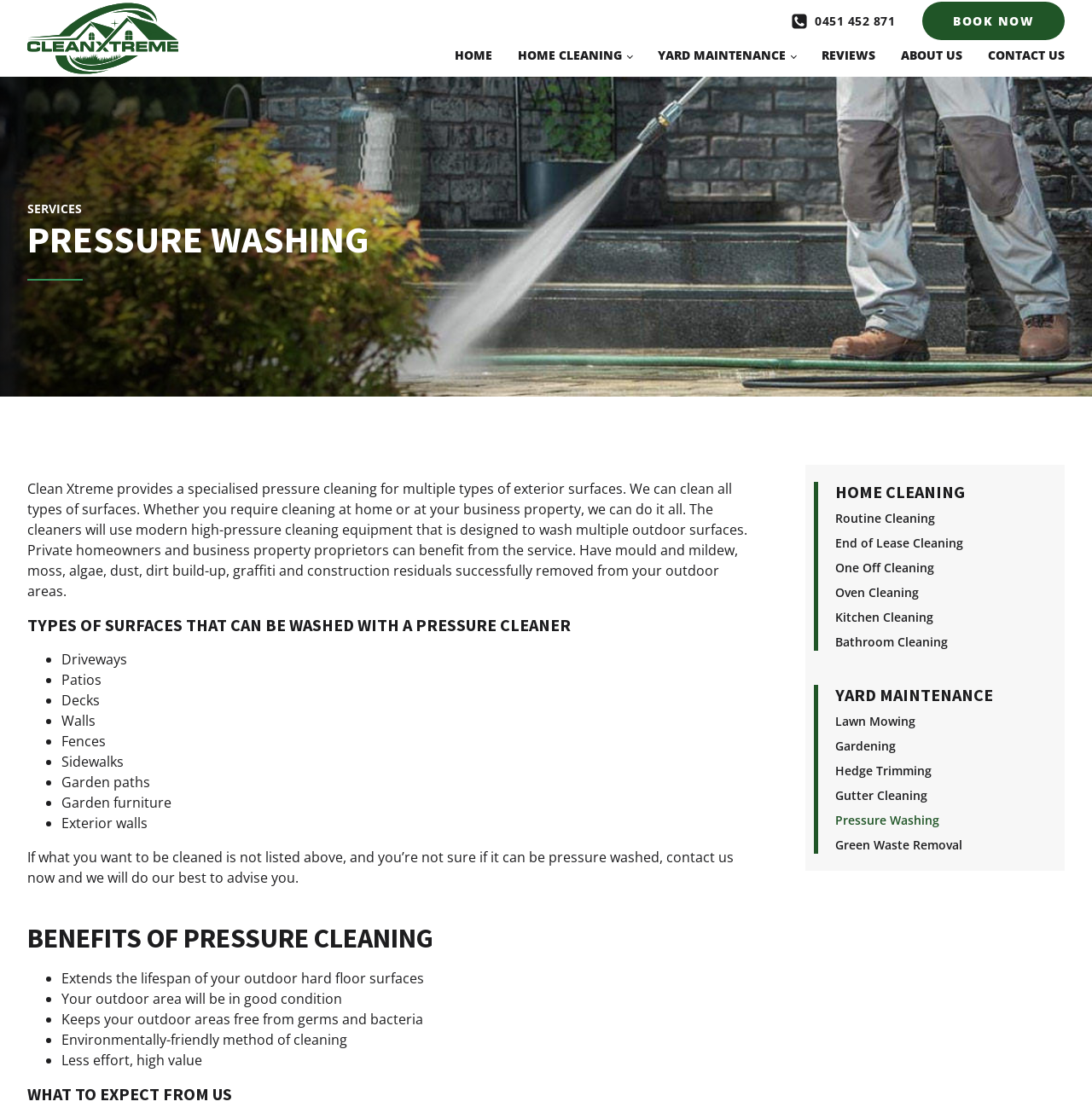Based on the image, please respond to the question with as much detail as possible:
What is the company name?

The company name is obtained from the link element with the text 'Clean Xtreme' at the top left corner of the webpage, which is likely to be the logo of the company.